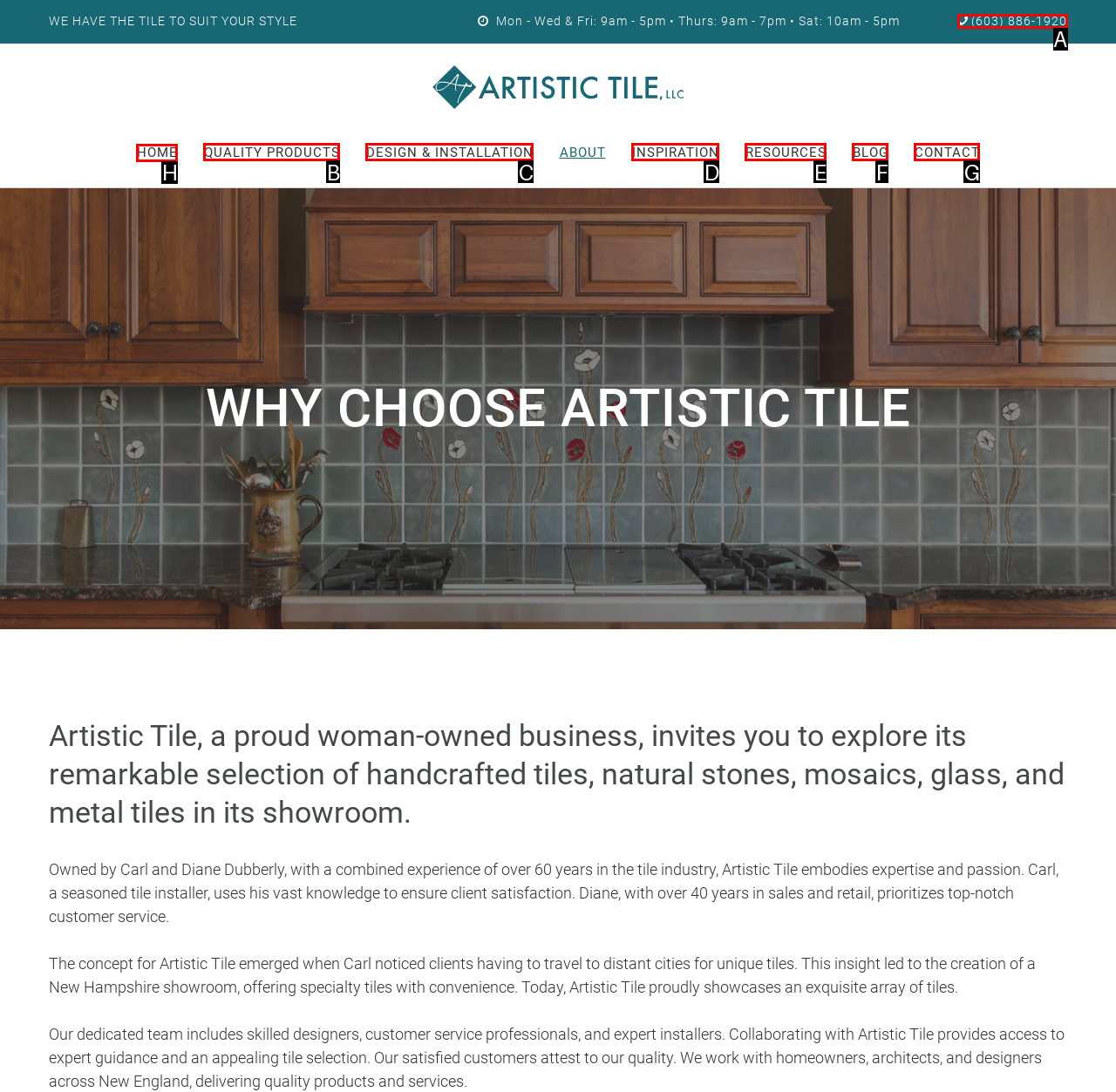Which lettered option should be clicked to perform the following task: Visit the home page
Respond with the letter of the appropriate option.

H